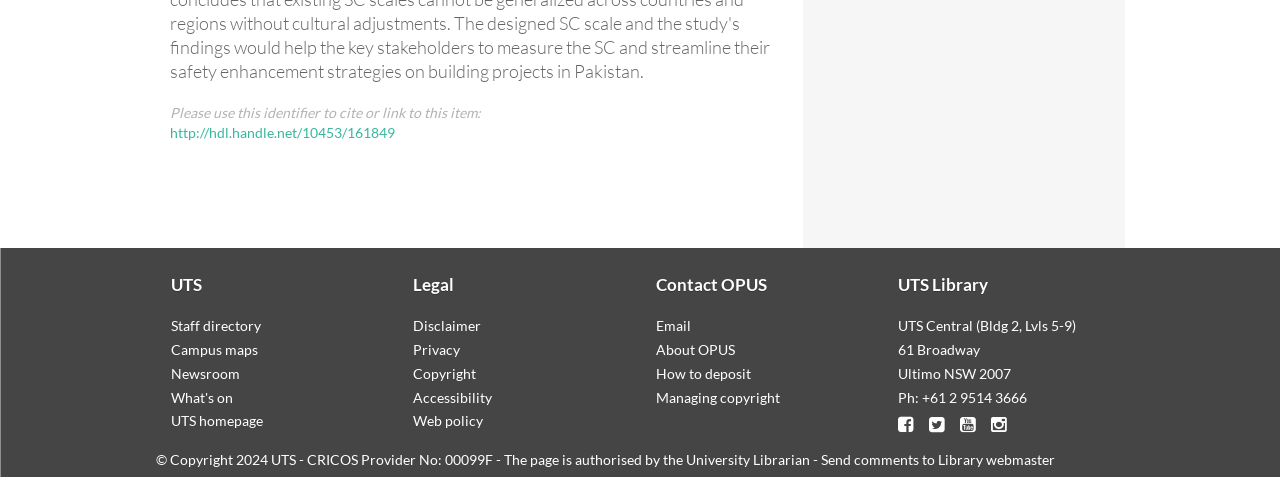What is the contact phone number of UTS Library? From the image, respond with a single word or brief phrase.

+61 2 9514 3666